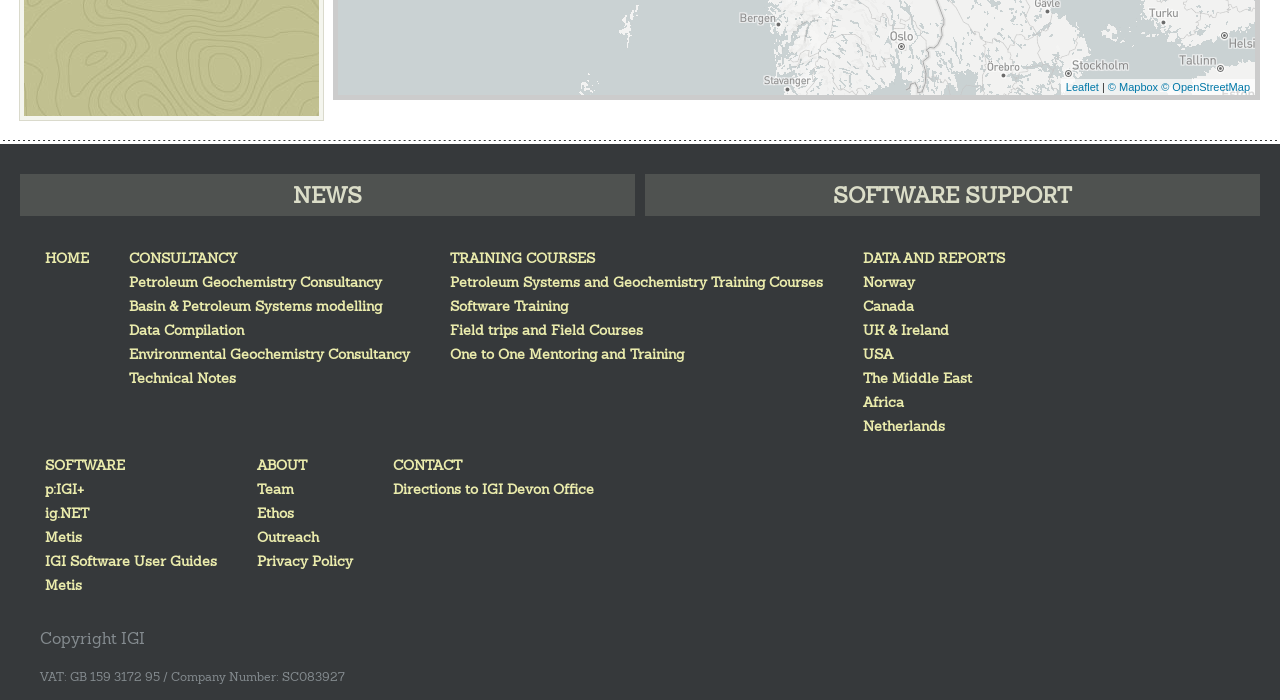Identify the bounding box coordinates of the clickable region necessary to fulfill the following instruction: "Click on NEWS". The bounding box coordinates should be four float numbers between 0 and 1, i.e., [left, top, right, bottom].

[0.016, 0.249, 0.496, 0.309]